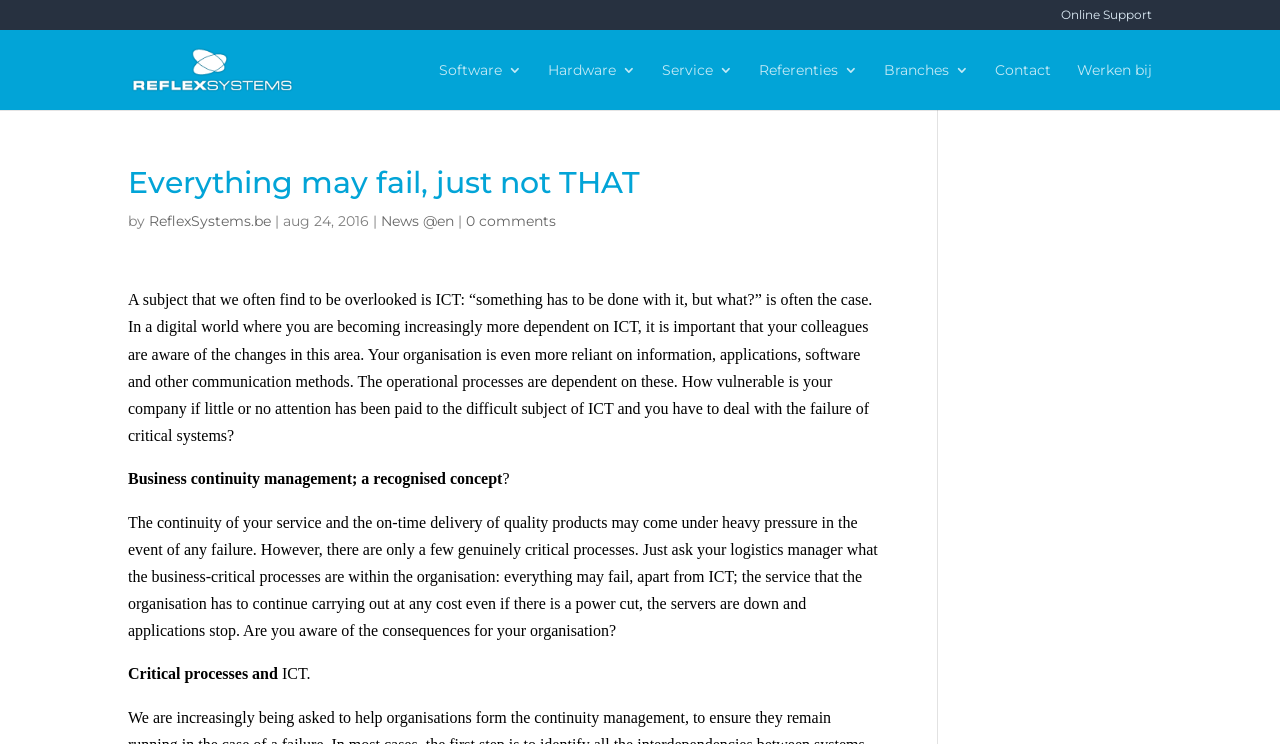Answer the question below using just one word or a short phrase: 
What is the date mentioned in the article?

Aug 24, 2016